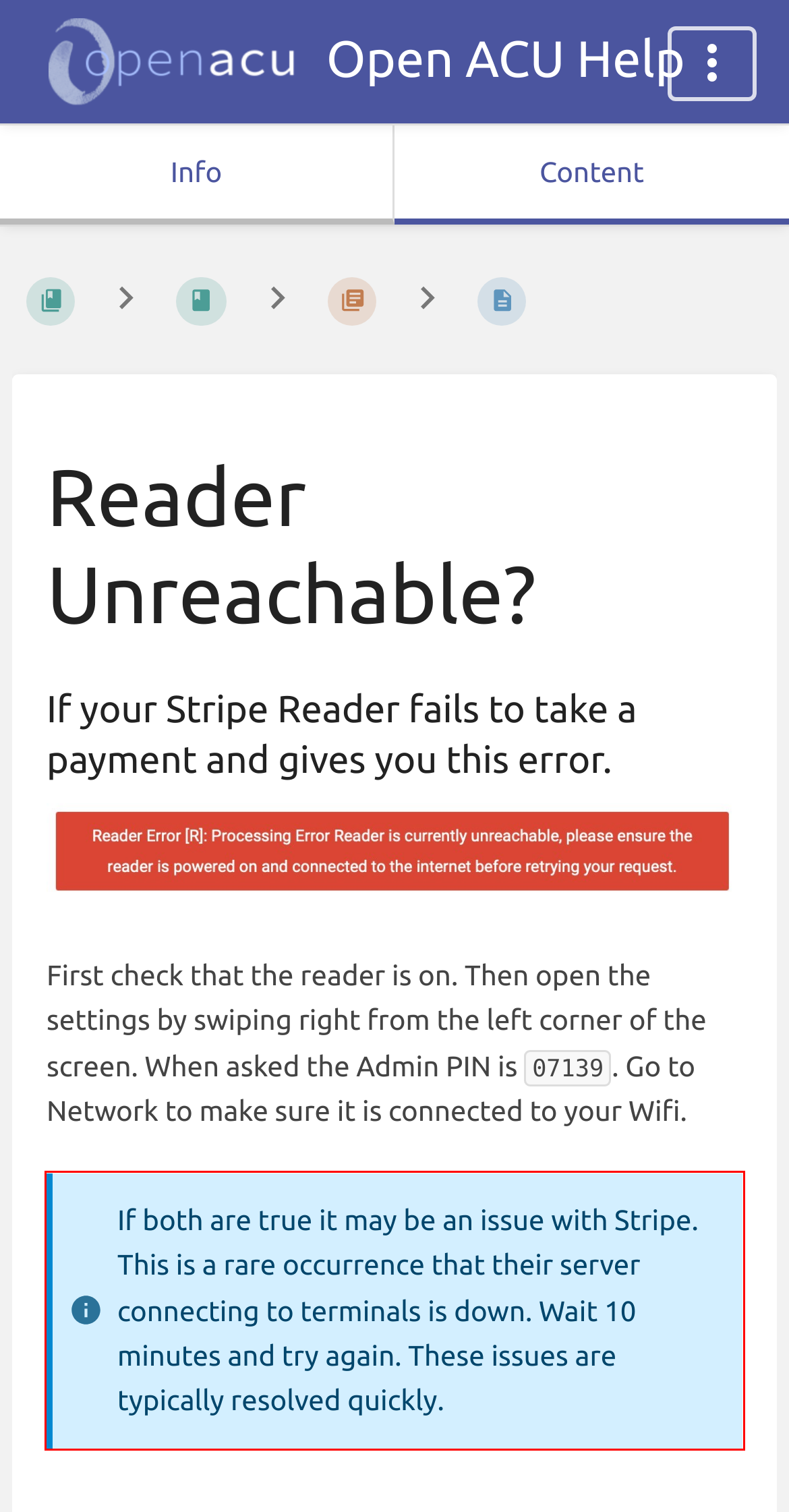From the provided screenshot, extract the text content that is enclosed within the red bounding box.

If both are true it may be an issue with Stripe. This is a rare occurrence that their server connecting to terminals is down. Wait 10 minutes and try again. These issues are typically resolved quickly.